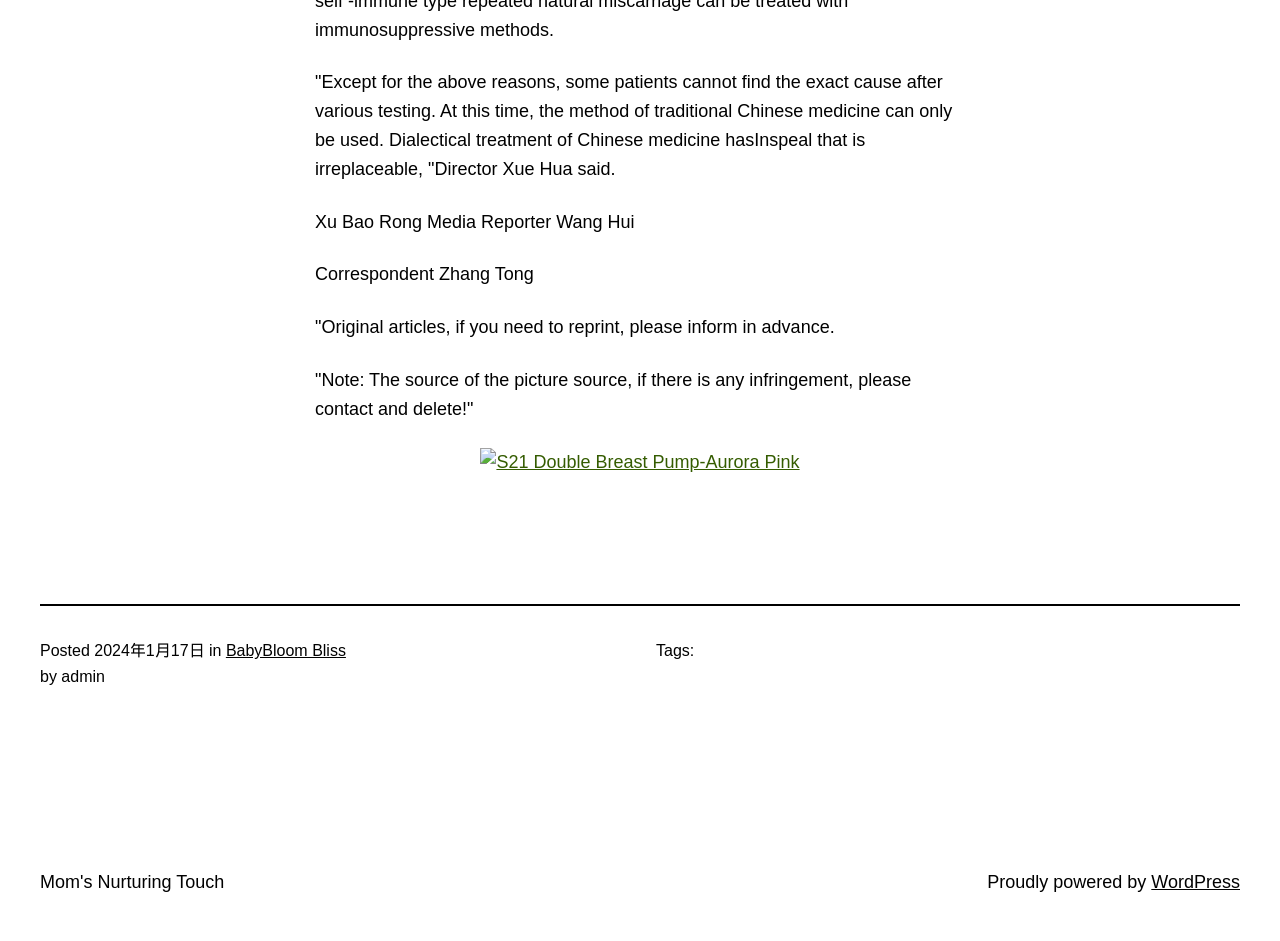What is the topic of the article?
Please respond to the question thoroughly and include all relevant details.

Based on the content of the article, it appears to be discussing the benefits of traditional Chinese medicine in treating certain health conditions, as stated by Director Xue Hua.